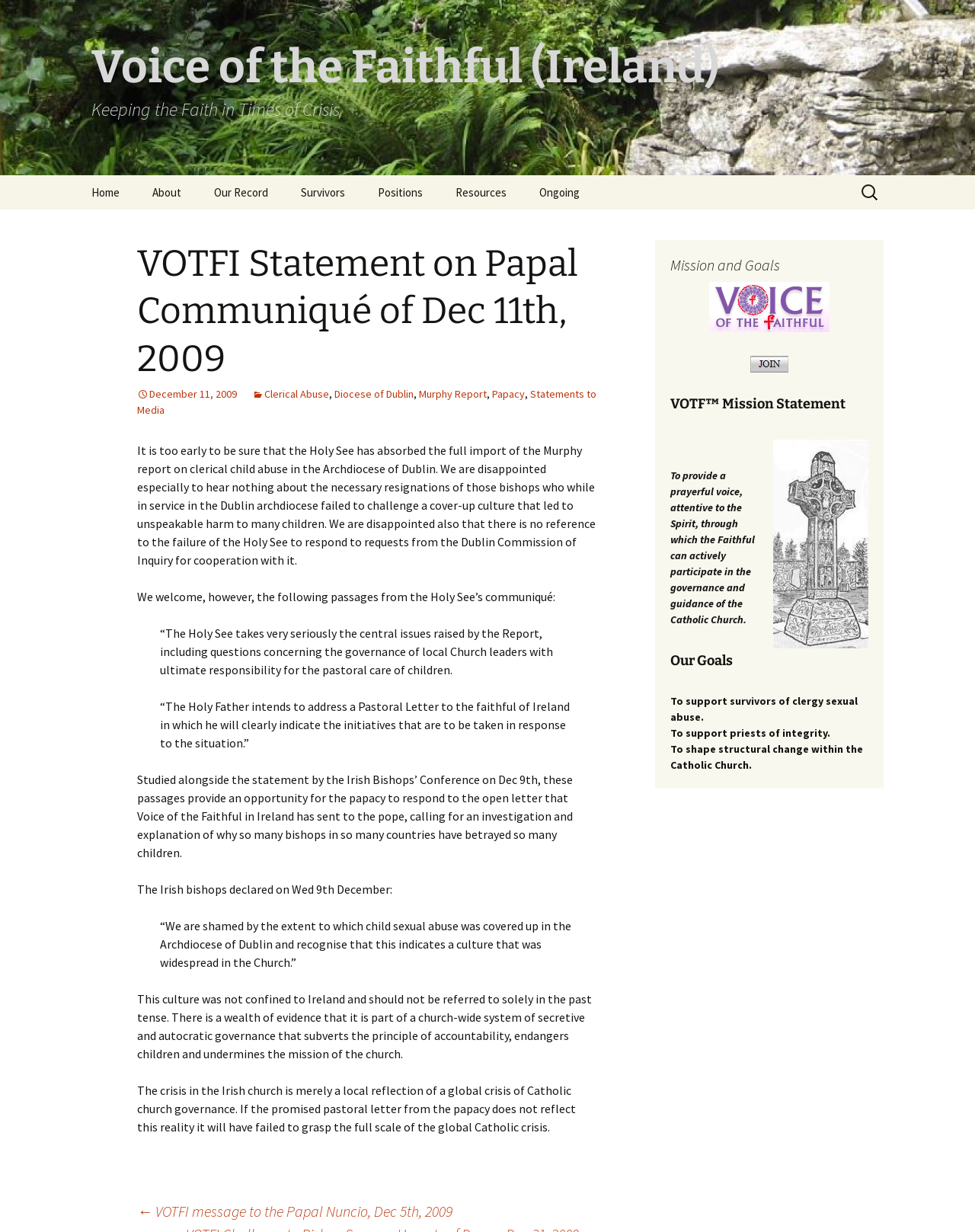Given the element description parent_node: VOTF™ Mission Statement, specify the bounding box coordinates of the corresponding UI element in the format (top-left x, top-left y, bottom-right x, bottom-right y). All values must be between 0 and 1.

[0.688, 0.229, 0.891, 0.284]